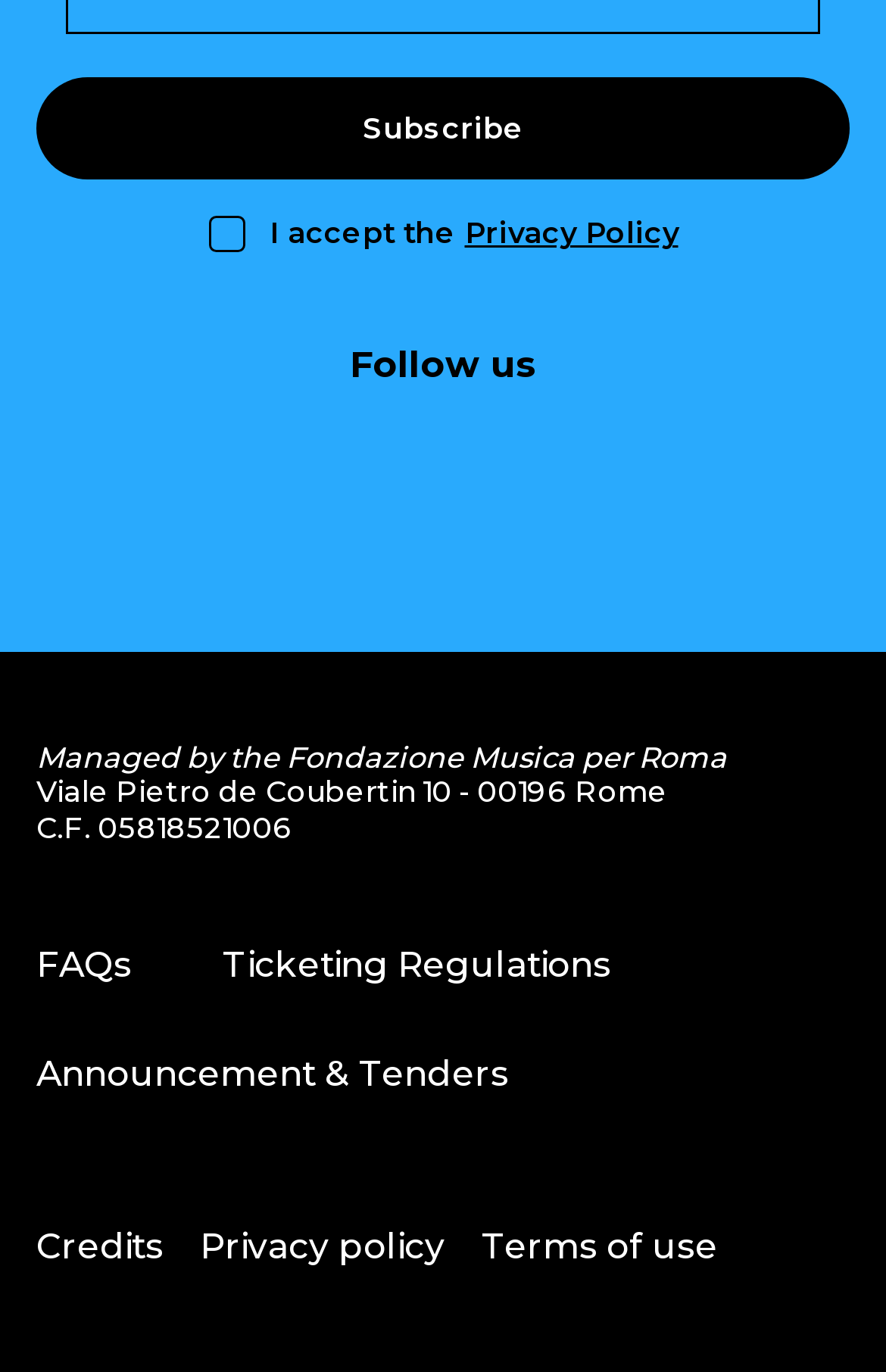Give a one-word or phrase response to the following question: How many social media links are there?

6